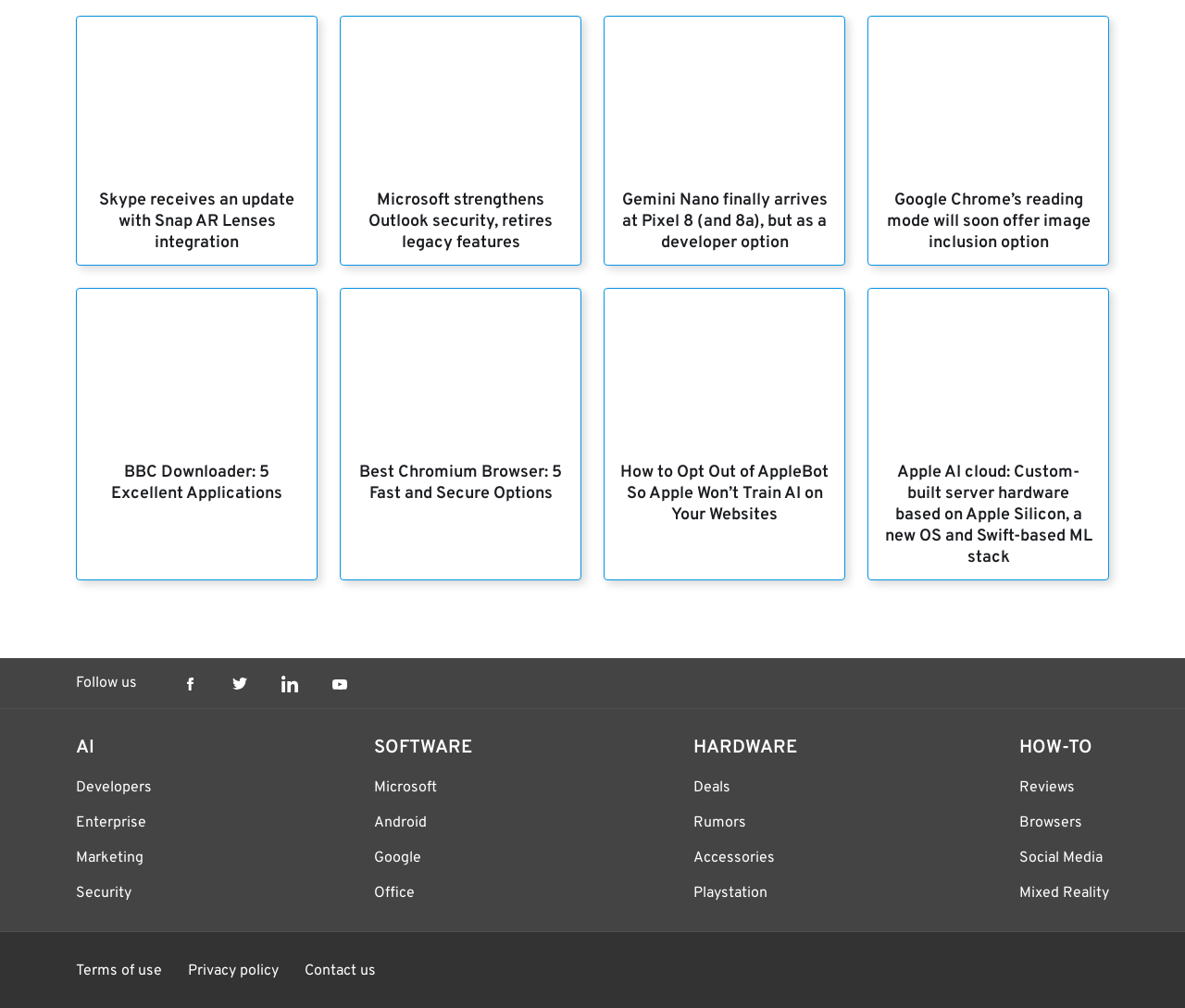Please find the bounding box coordinates in the format (top-left x, top-left y, bottom-right x, bottom-right y) for the given element description. Ensure the coordinates are floating point numbers between 0 and 1. Description: alt="Reflector Media Logo"

[0.819, 0.949, 0.936, 0.977]